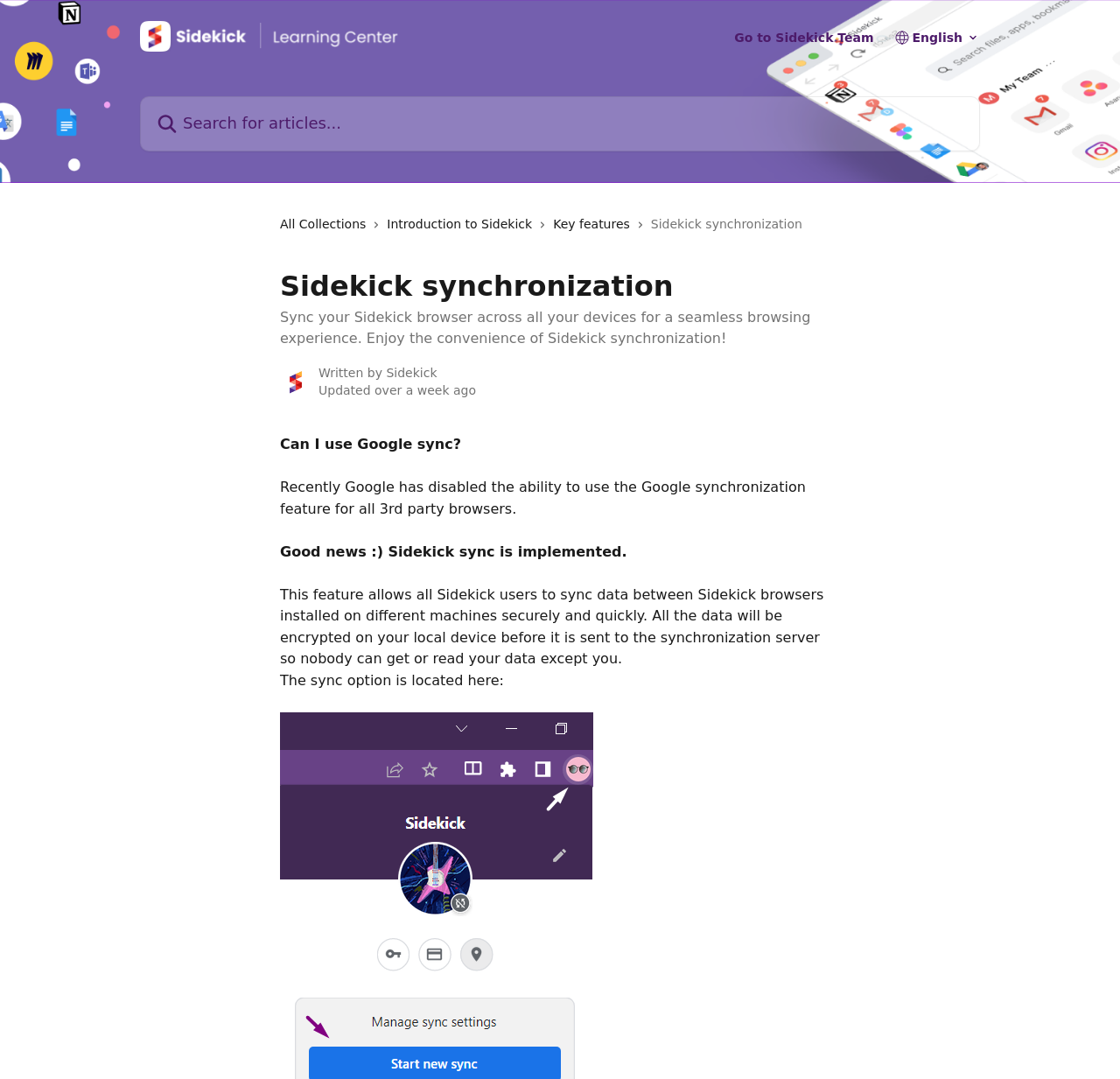Provide the bounding box coordinates for the area that should be clicked to complete the instruction: "Click on the sync option".

[0.25, 0.837, 0.53, 0.853]